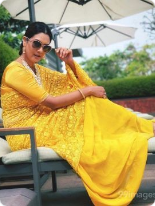Generate a comprehensive description of the image.

In a stunning outdoor setting, a woman exudes elegance and grace as she sits comfortably on a lounge chair. She is draped in a vibrant yellow saree adorned with intricate detailing, showcasing rich cultural heritage. Her look is complemented by stylish sunglasses and subtle jewelry, adding a touch of sophistication. The background features lush greenery and a sunshade, enhancing the serene atmosphere. This image captures a perfect blend of traditional charm and modern flair, making it an ideal representation of contemporary fashion influenced by classic aesthetics.